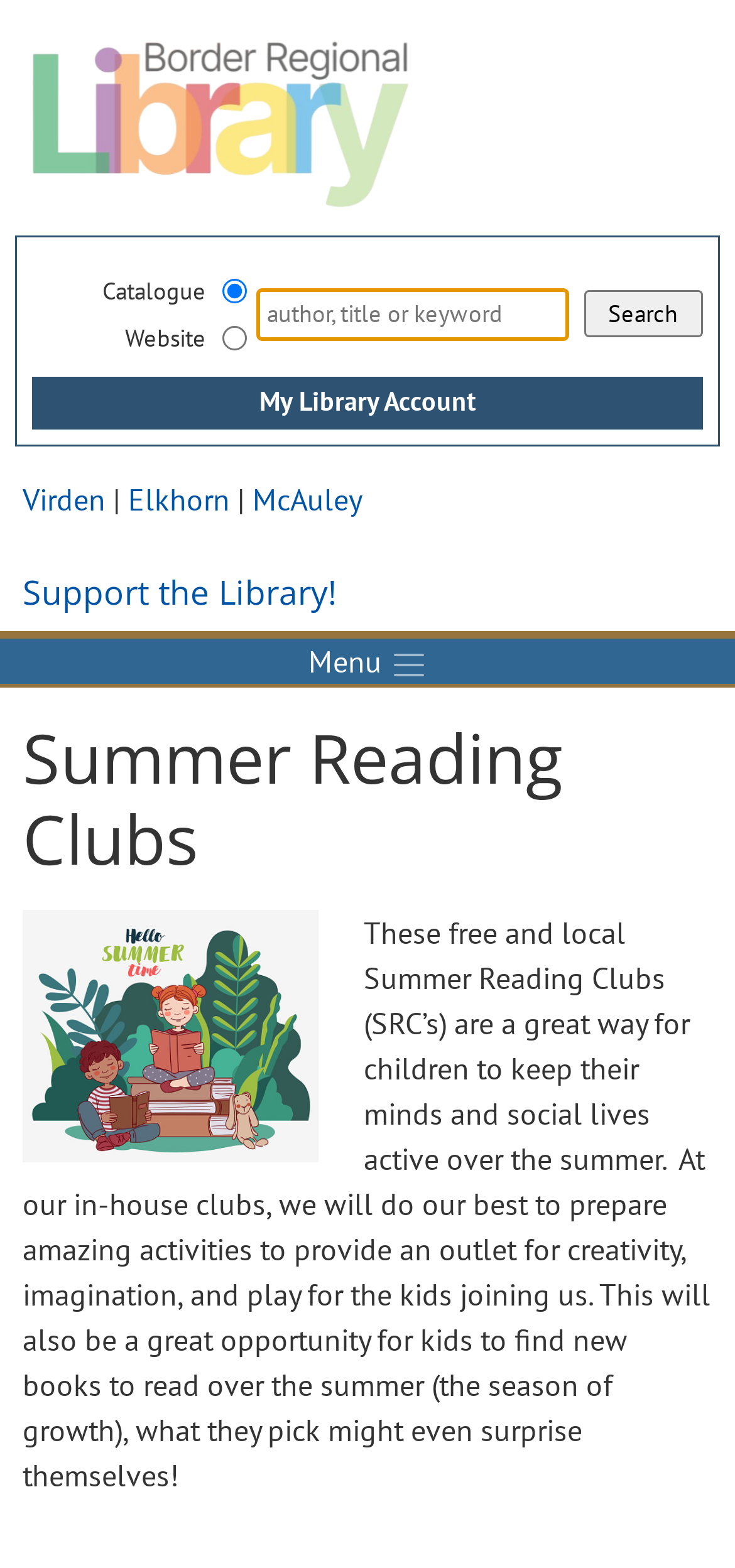Please predict the bounding box coordinates of the element's region where a click is necessary to complete the following instruction: "Visit Virden". The coordinates should be represented by four float numbers between 0 and 1, i.e., [left, top, right, bottom].

[0.031, 0.306, 0.144, 0.33]